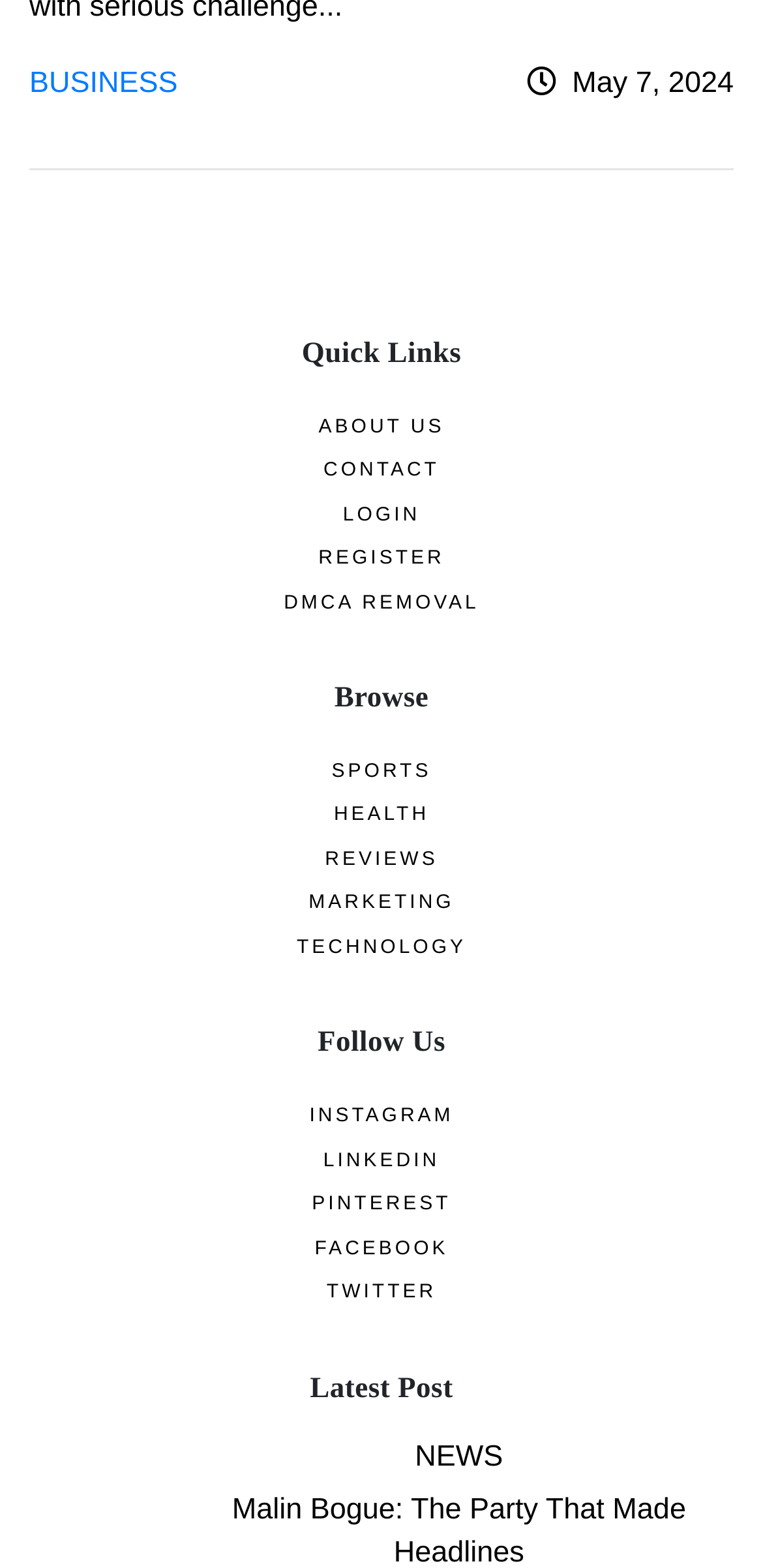Locate the bounding box coordinates of the element's region that should be clicked to carry out the following instruction: "Explore Being a Minister". The coordinates need to be four float numbers between 0 and 1, i.e., [left, top, right, bottom].

None